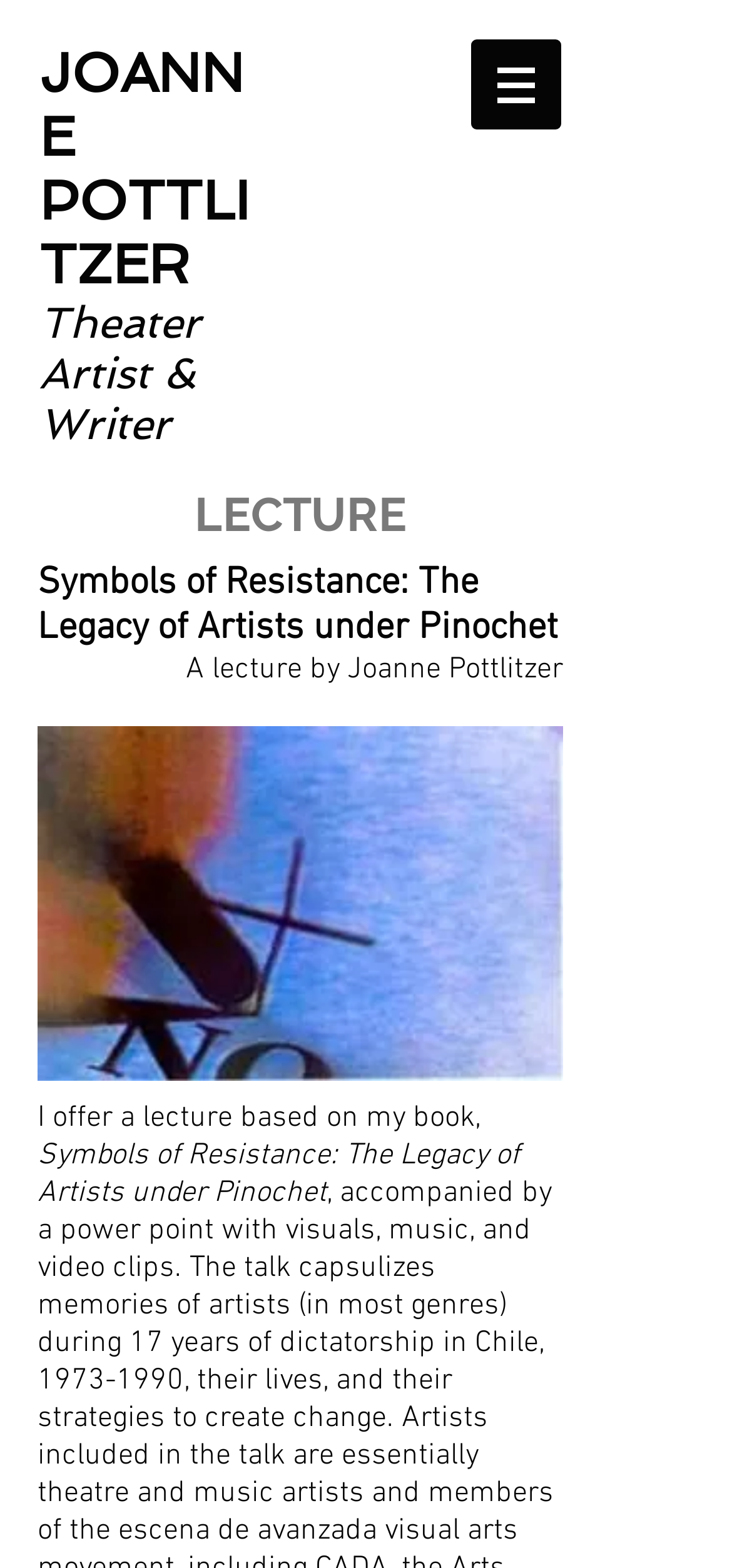Predict the bounding box of the UI element that fits this description: "JOANNE POTTLITZER".

[0.054, 0.026, 0.341, 0.189]